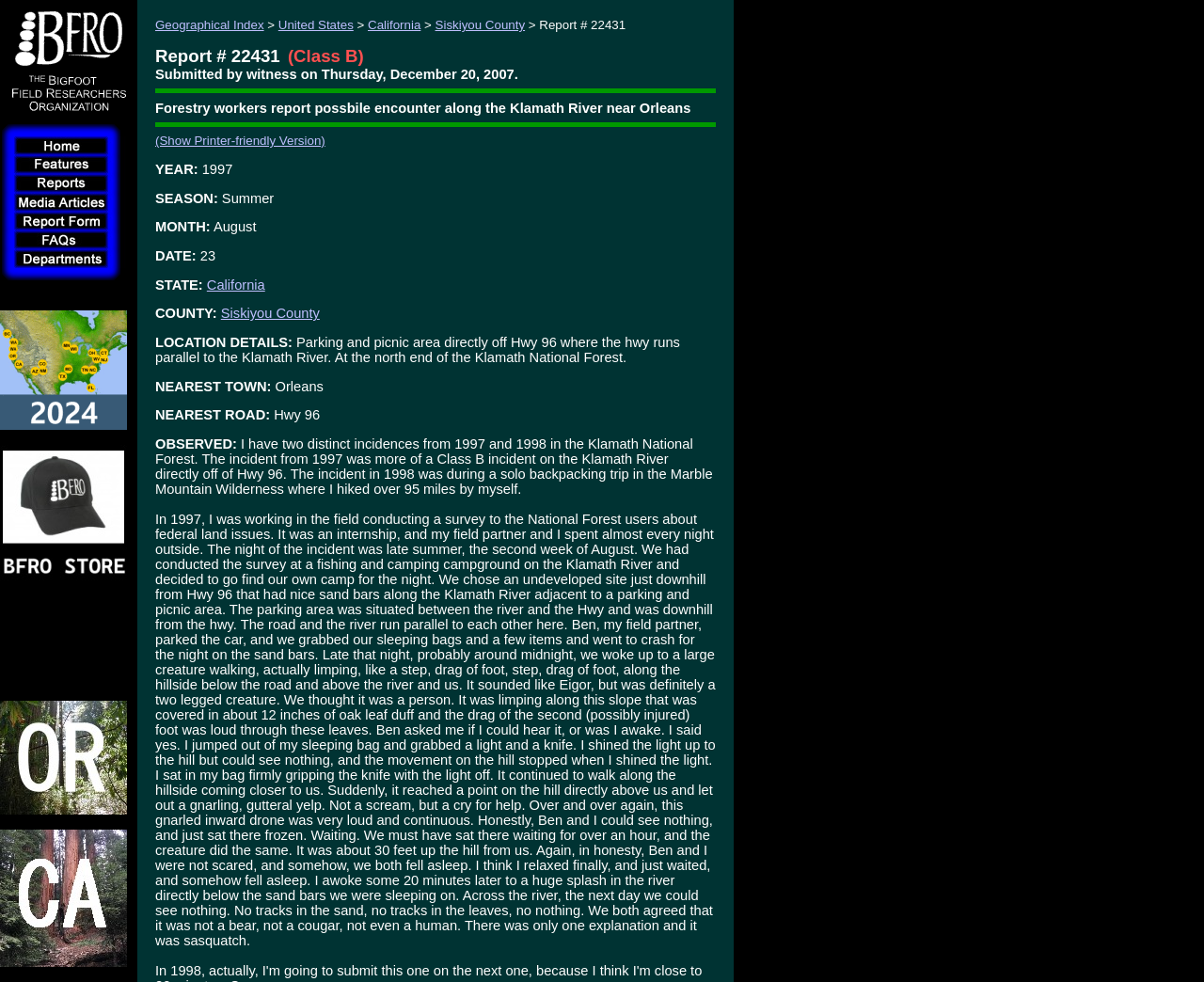When was the report submitted?
Using the information presented in the image, please offer a detailed response to the question.

The submission date is mentioned in a static text element, which says 'Submitted by witness on Thursday, December 20, 2007.' This element is located below the title of the report.